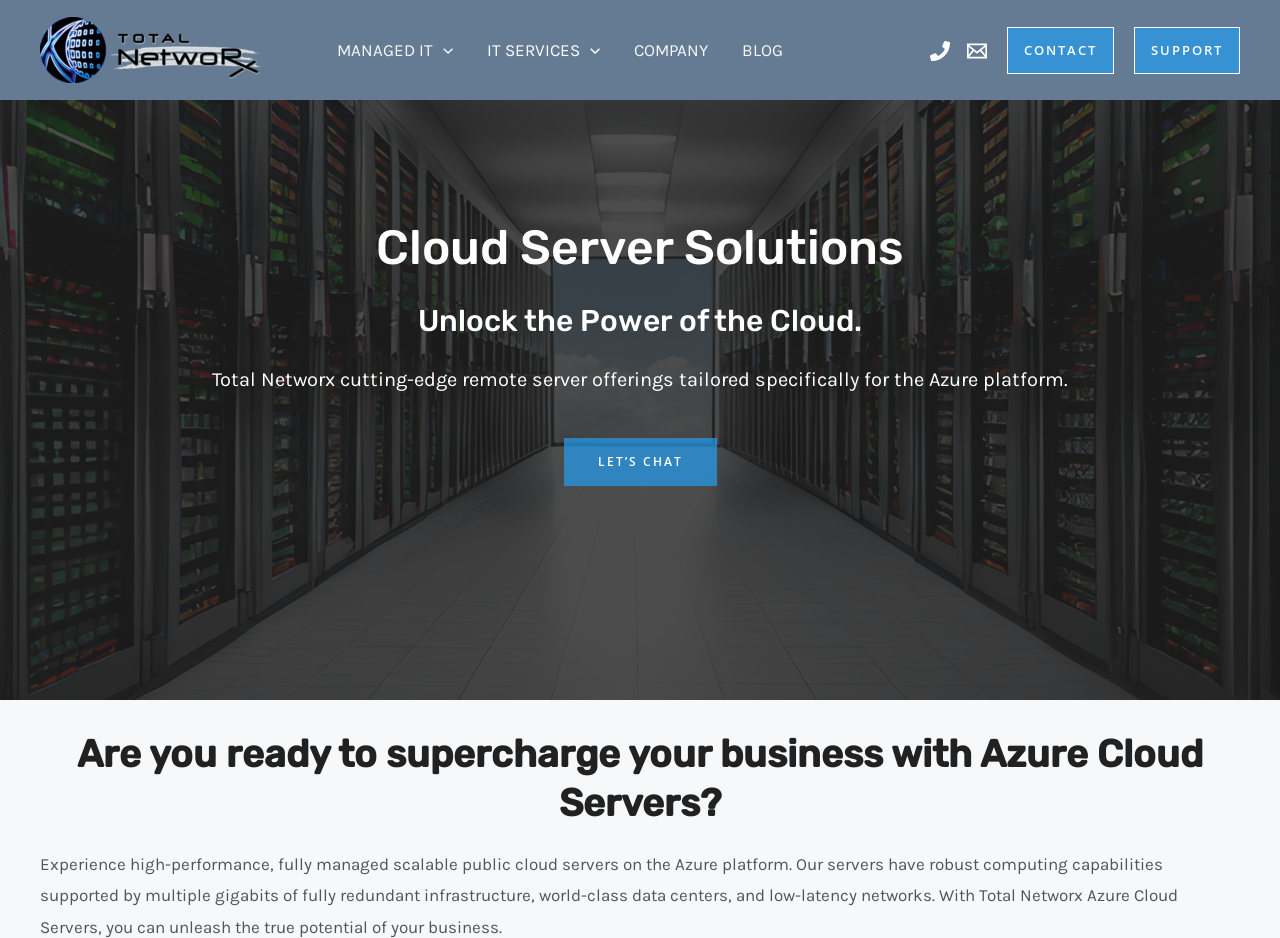Provide the bounding box coordinates of the UI element this sentence describes: "parent_node: IT SERVICES aria-label="Menu Toggle"".

[0.453, 0.016, 0.469, 0.091]